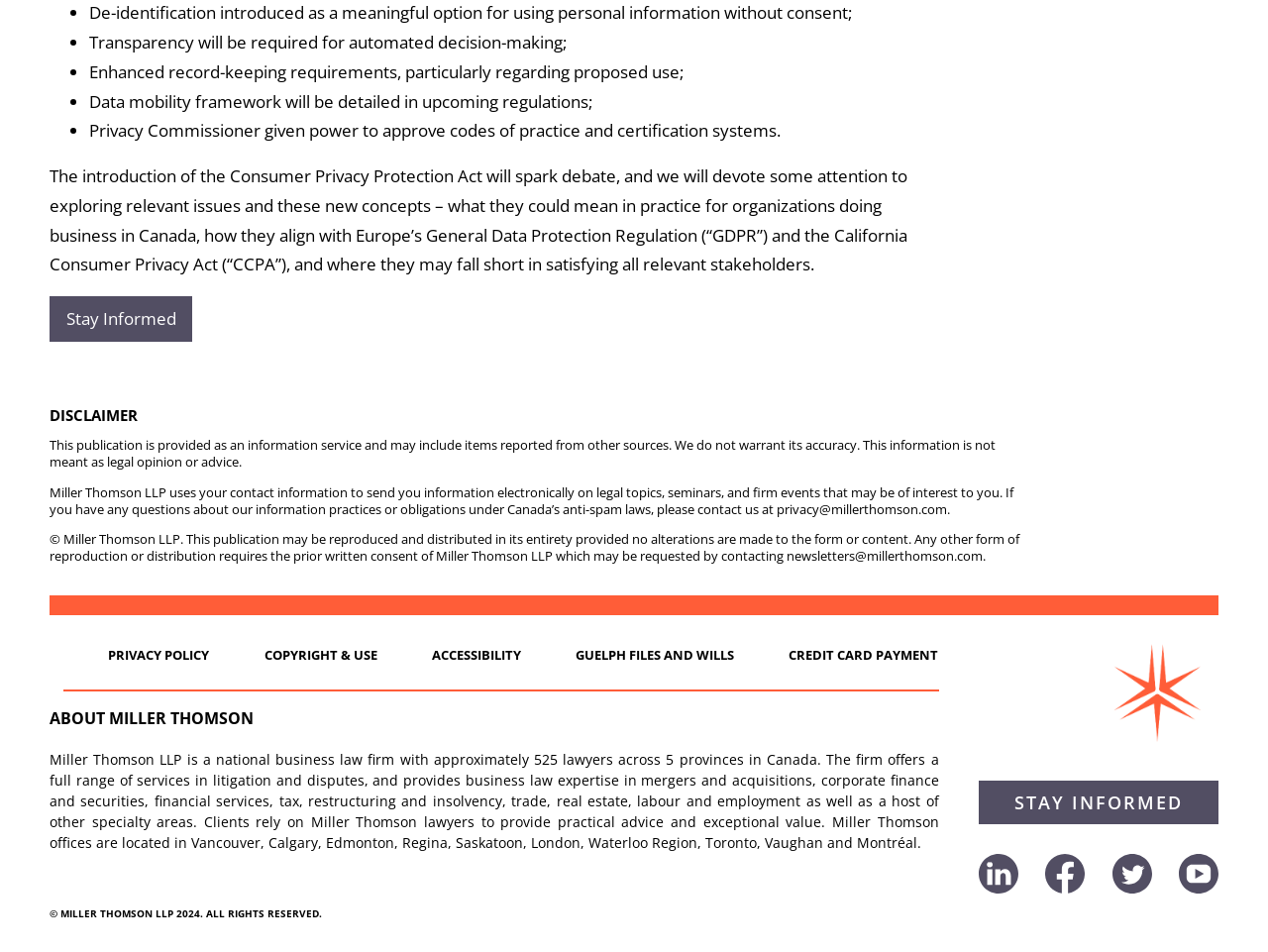What is the role of the Privacy Commissioner?
Please provide a comprehensive answer based on the information in the image.

According to the webpage, the Privacy Commissioner is given the power to approve codes of practice and certification systems, which suggests that their role is to oversee and regulate the use of personal information.